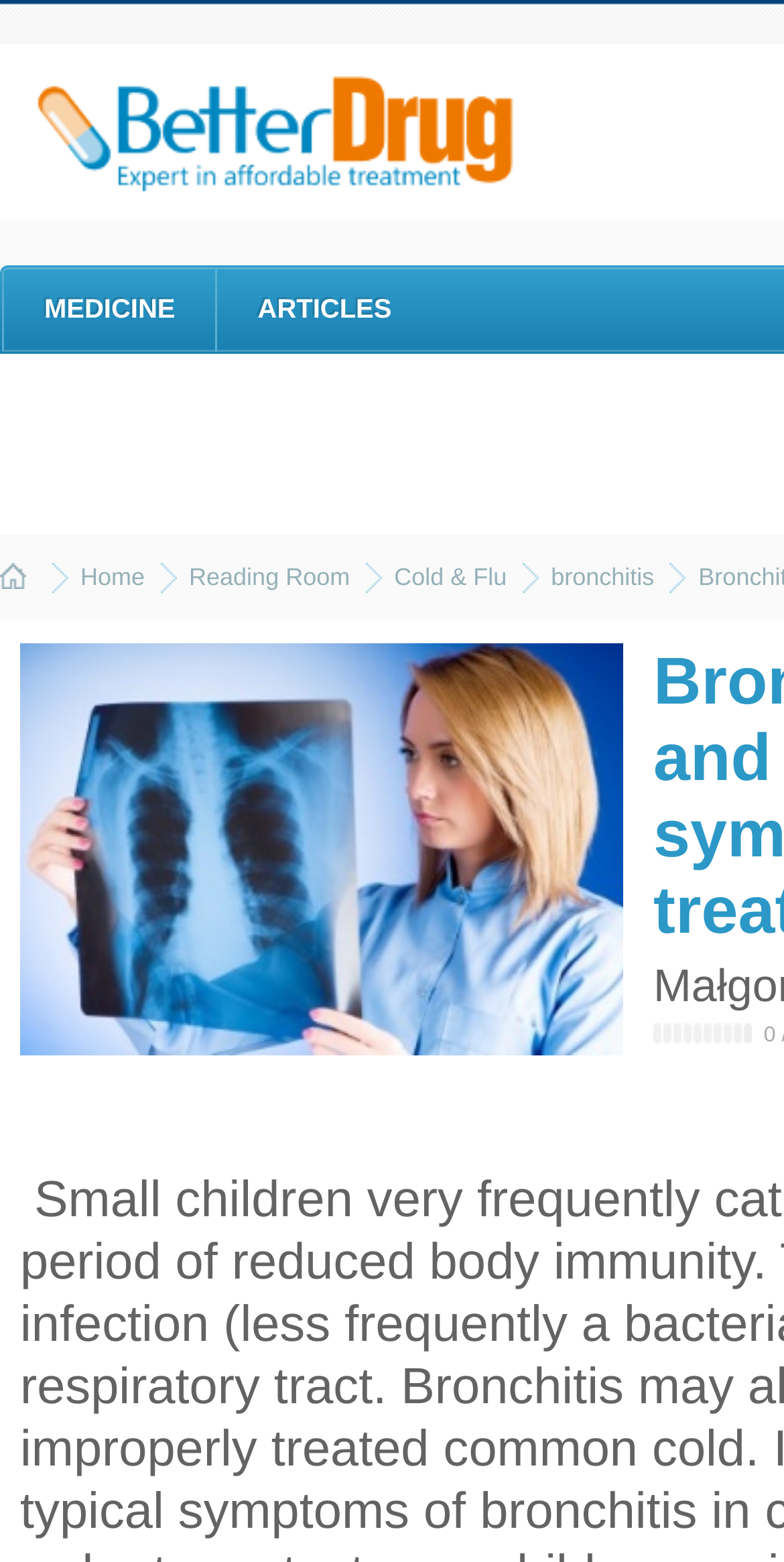Please determine the heading text of this webpage.

Bronchitis in children and infants - symptoms and treatment